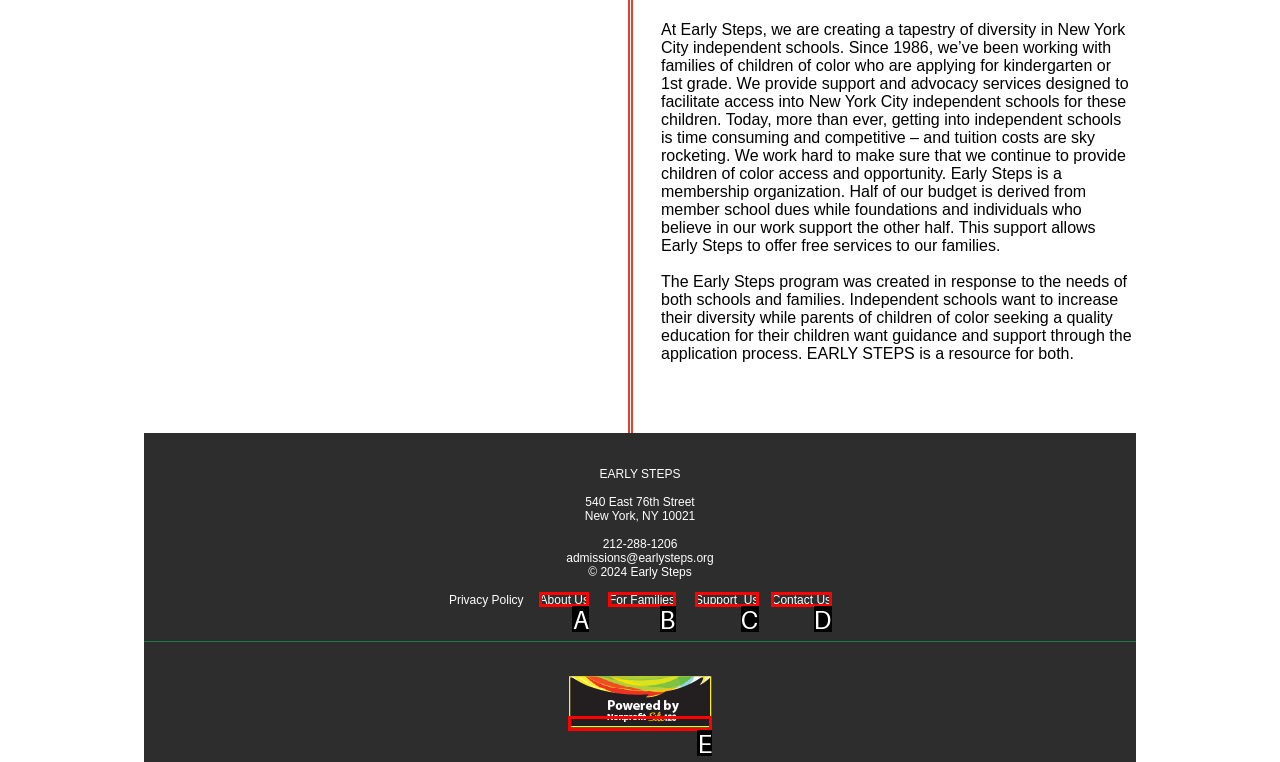Given the description: For Families, select the HTML element that best matches it. Reply with the letter of your chosen option.

B